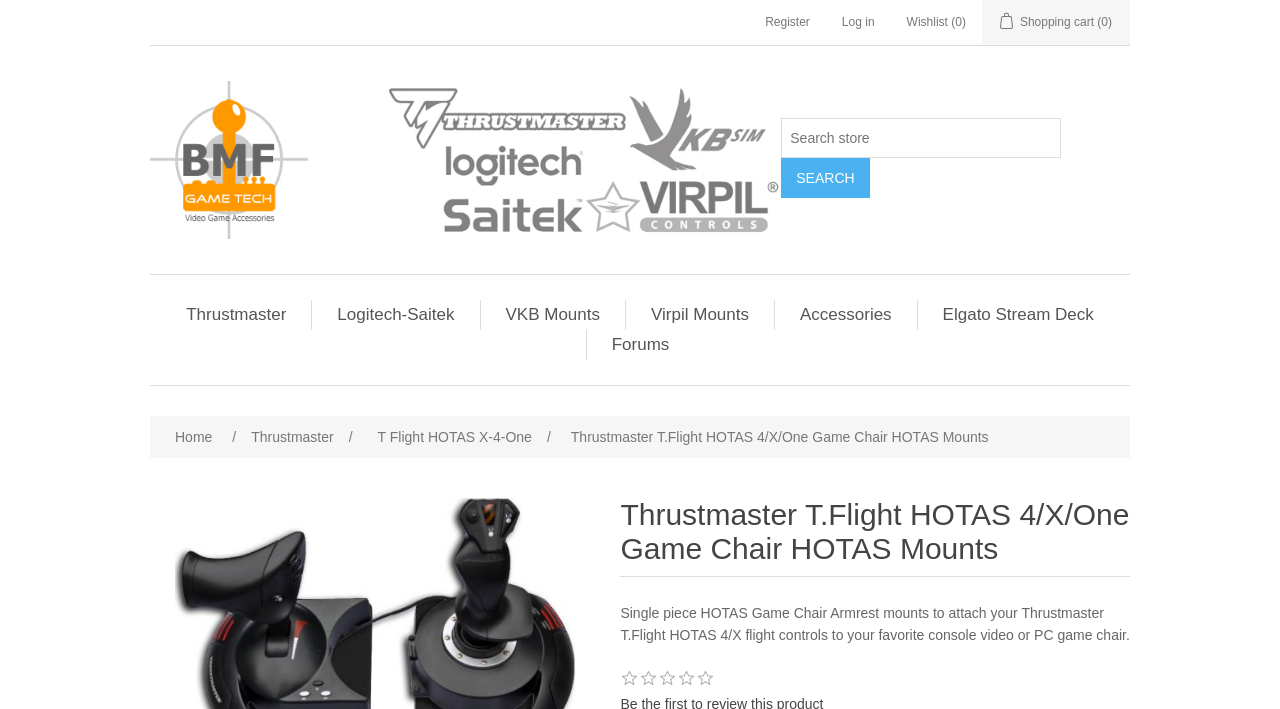Indicate the bounding box coordinates of the element that must be clicked to execute the instruction: "View the shopping cart". The coordinates should be given as four float numbers between 0 and 1, i.e., [left, top, right, bottom].

[0.781, 0.0, 0.869, 0.063]